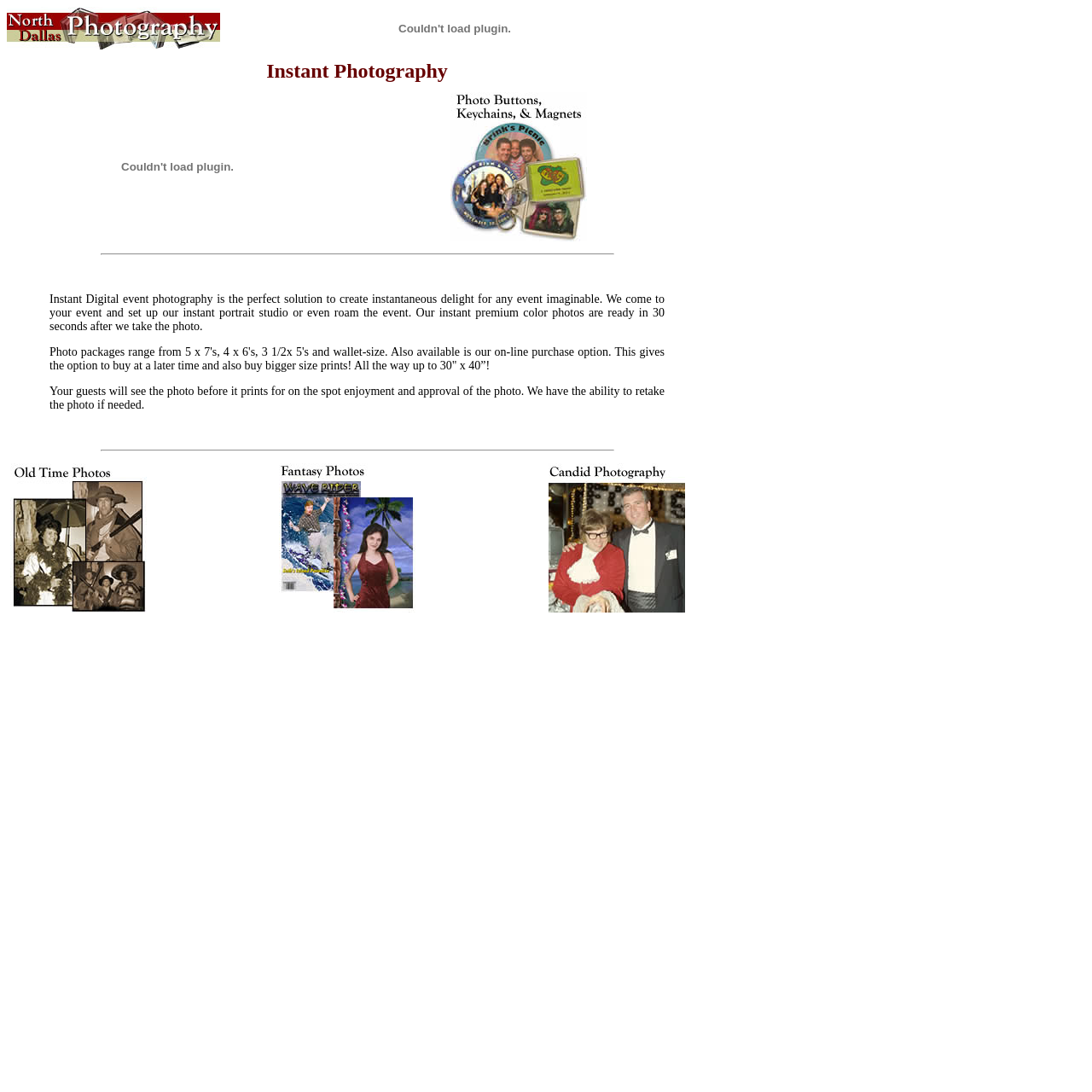Can you give a detailed response to the following question using the information from the image? What is the size of the largest print available?

This answer can be obtained by reading the text in the LayoutTableCell element which mentions that the on-line purchase option allows buying bigger size prints all the way up to 30" x 40".